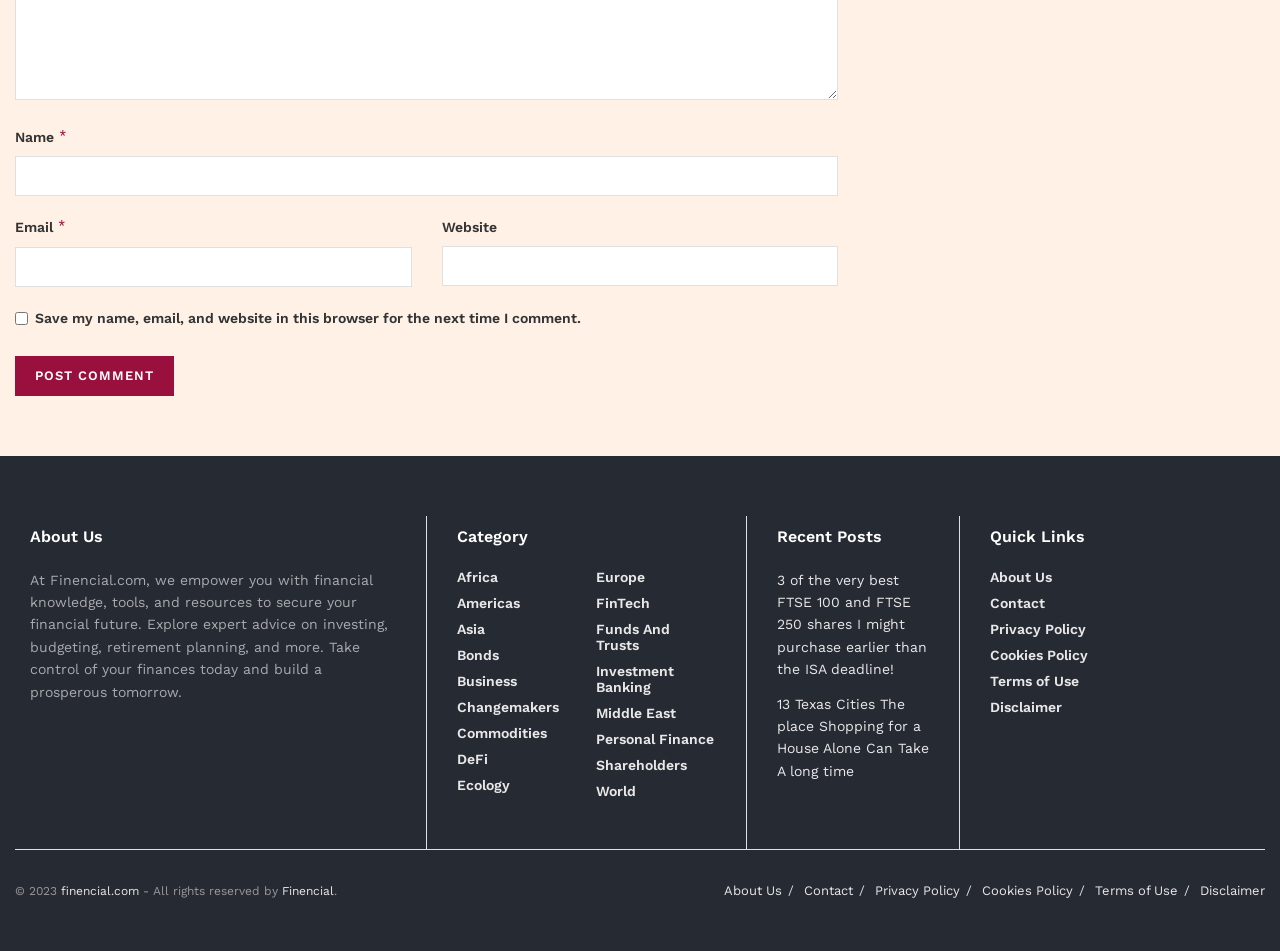Give a concise answer using one word or a phrase to the following question:
How many links are under the 'Quick Links' heading?

6